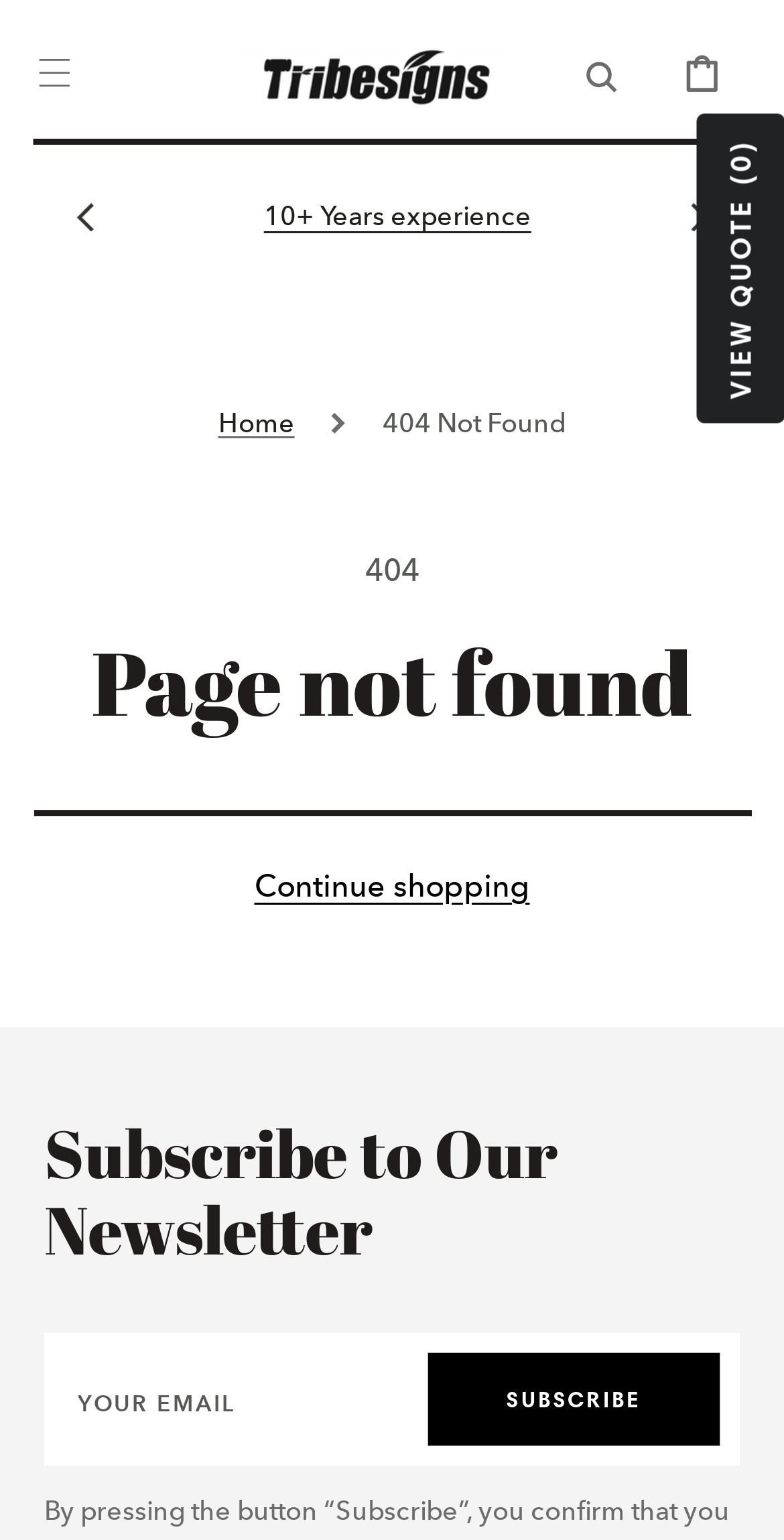What is the function of the 'Slide left' and 'Slide right' buttons?
Answer the question in as much detail as possible.

The 'Slide left' and 'Slide right' buttons are navigation controls that allow users to move through a sequence of content or products, likely in a carousel or slider format, as indicated by their positions and functionality.